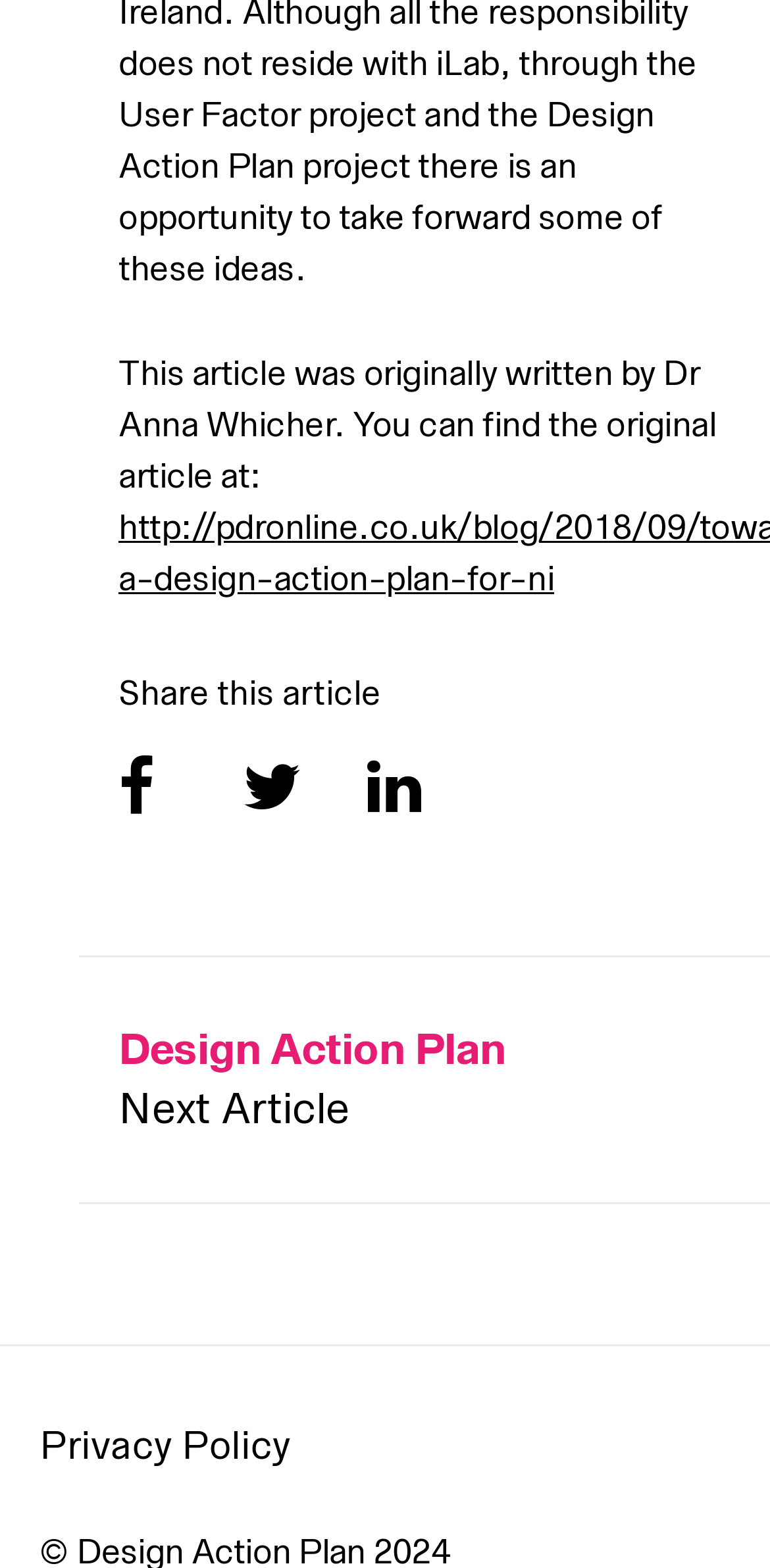Who wrote the original article?
Based on the visual details in the image, please answer the question thoroughly.

The answer can be found in the static text element at the top of the webpage, which states 'This article was originally written by Dr Anna Whicher.'